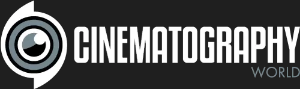Generate a detailed explanation of the scene depicted in the image.

The image showcases the logo for "Cinematography World," a prominent publication dedicated to the art and craft of cinematography. The design features a stylized camera lens at the center, symbolizing a focus on visual storytelling and film production. The bold, modern typography emphasizes the publication's commitment to delivering current insights, trends, and discussions within the cinematography community. The logo is presented against a dark background, enhancing its visibility and making it a striking representation of the brand's identity in the world of film and cinematography.